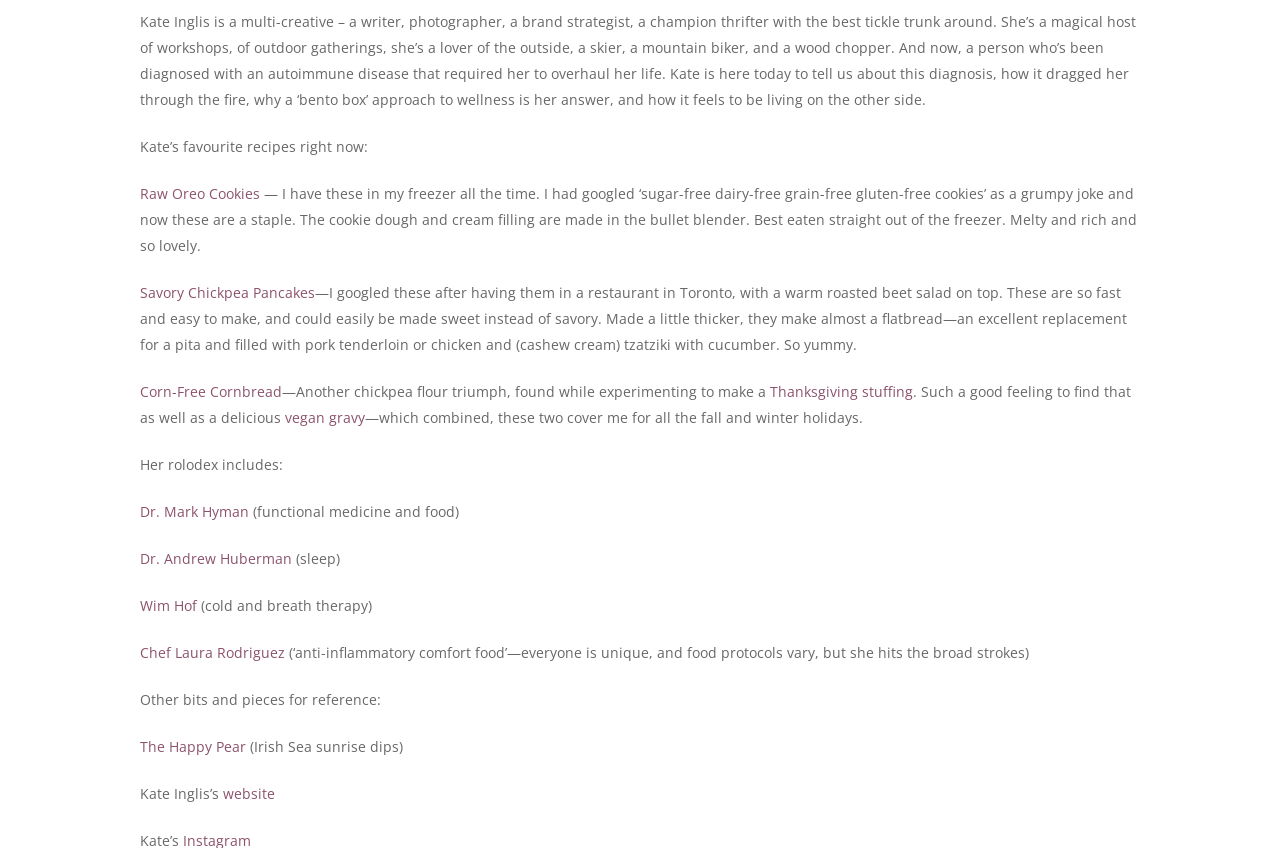Please identify the bounding box coordinates of the element's region that needs to be clicked to fulfill the following instruction: "Learn about Wim Hof's cold and breath therapy". The bounding box coordinates should consist of four float numbers between 0 and 1, i.e., [left, top, right, bottom].

[0.109, 0.703, 0.154, 0.725]